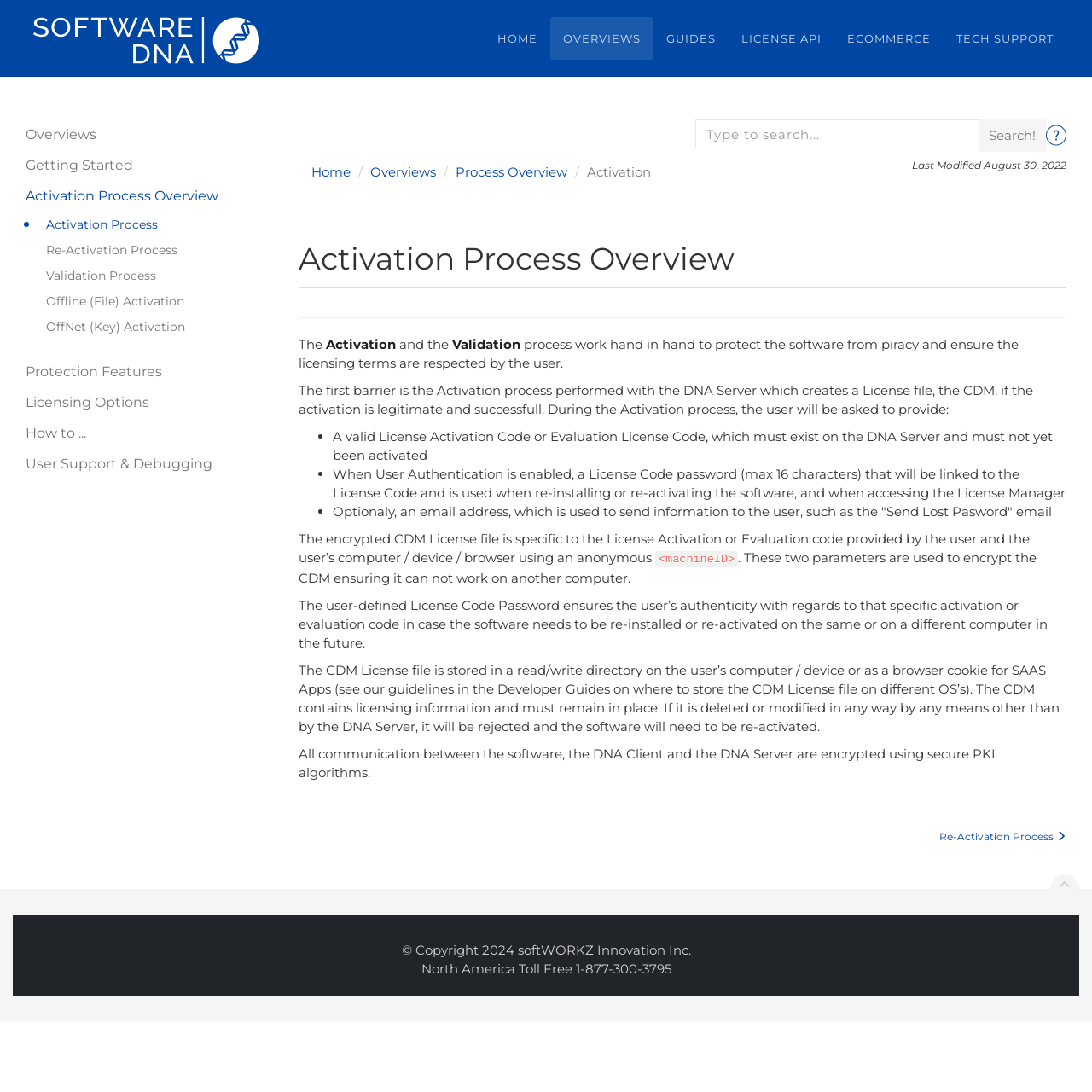Specify the bounding box coordinates of the area that needs to be clicked to achieve the following instruction: "Go to the 'HOME' page".

[0.444, 0.016, 0.504, 0.055]